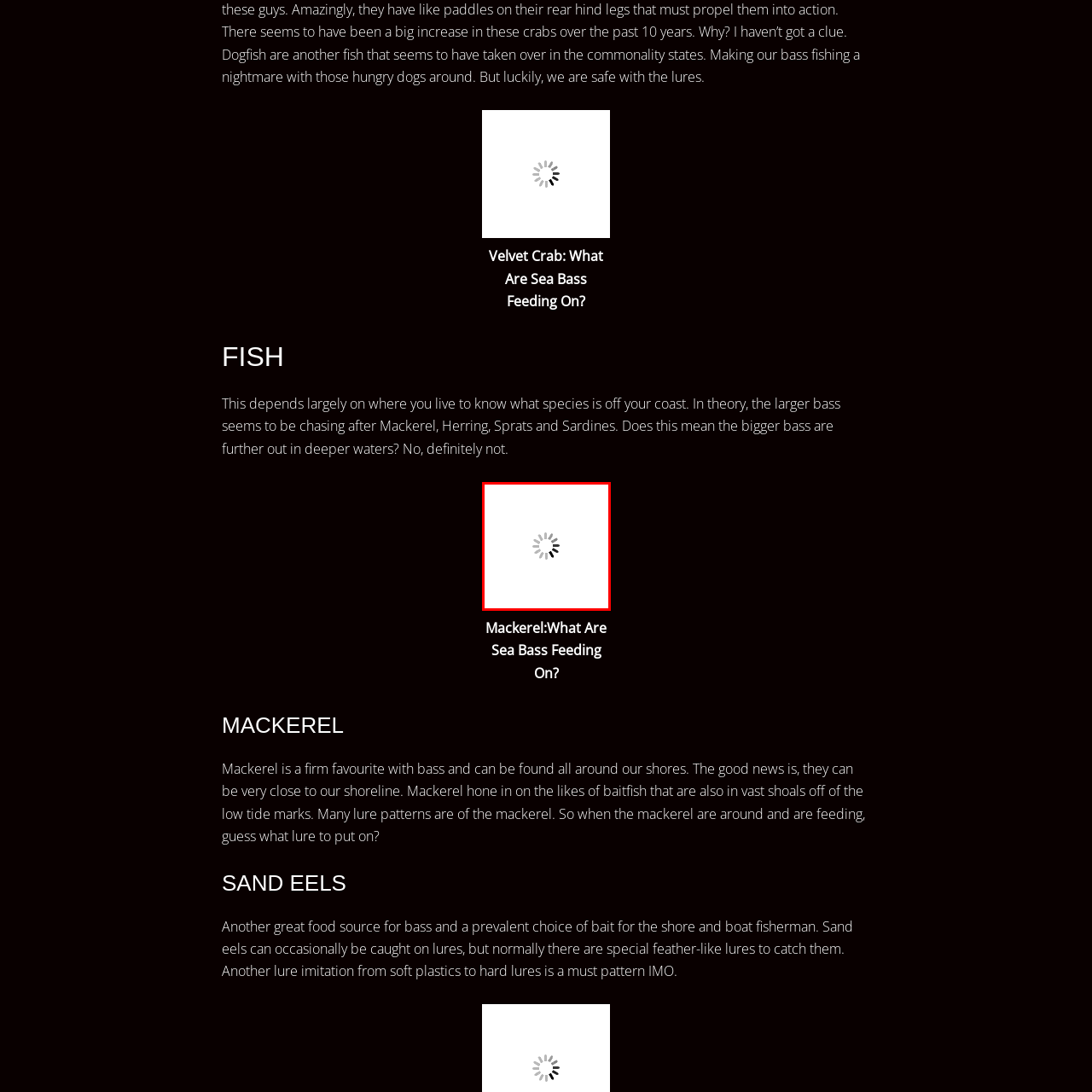Inspect the picture enclosed by the red border, Where are Mackerel commonly found? Provide your answer as a single word or phrase.

Near shorelines